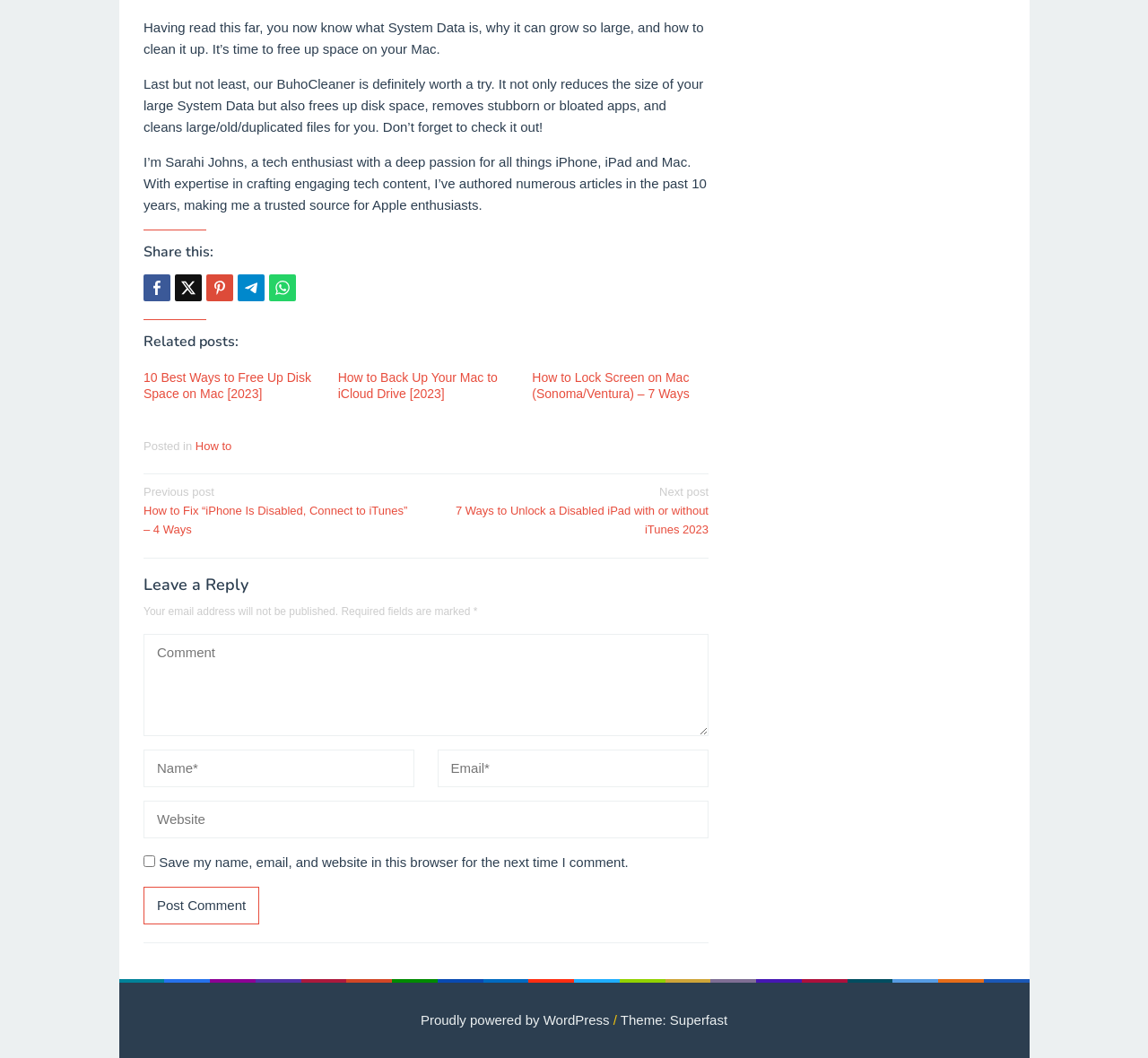Extract the bounding box coordinates for the described element: "title="Whatsapp"". The coordinates should be represented as four float numbers between 0 and 1: [left, top, right, bottom].

[0.234, 0.26, 0.258, 0.285]